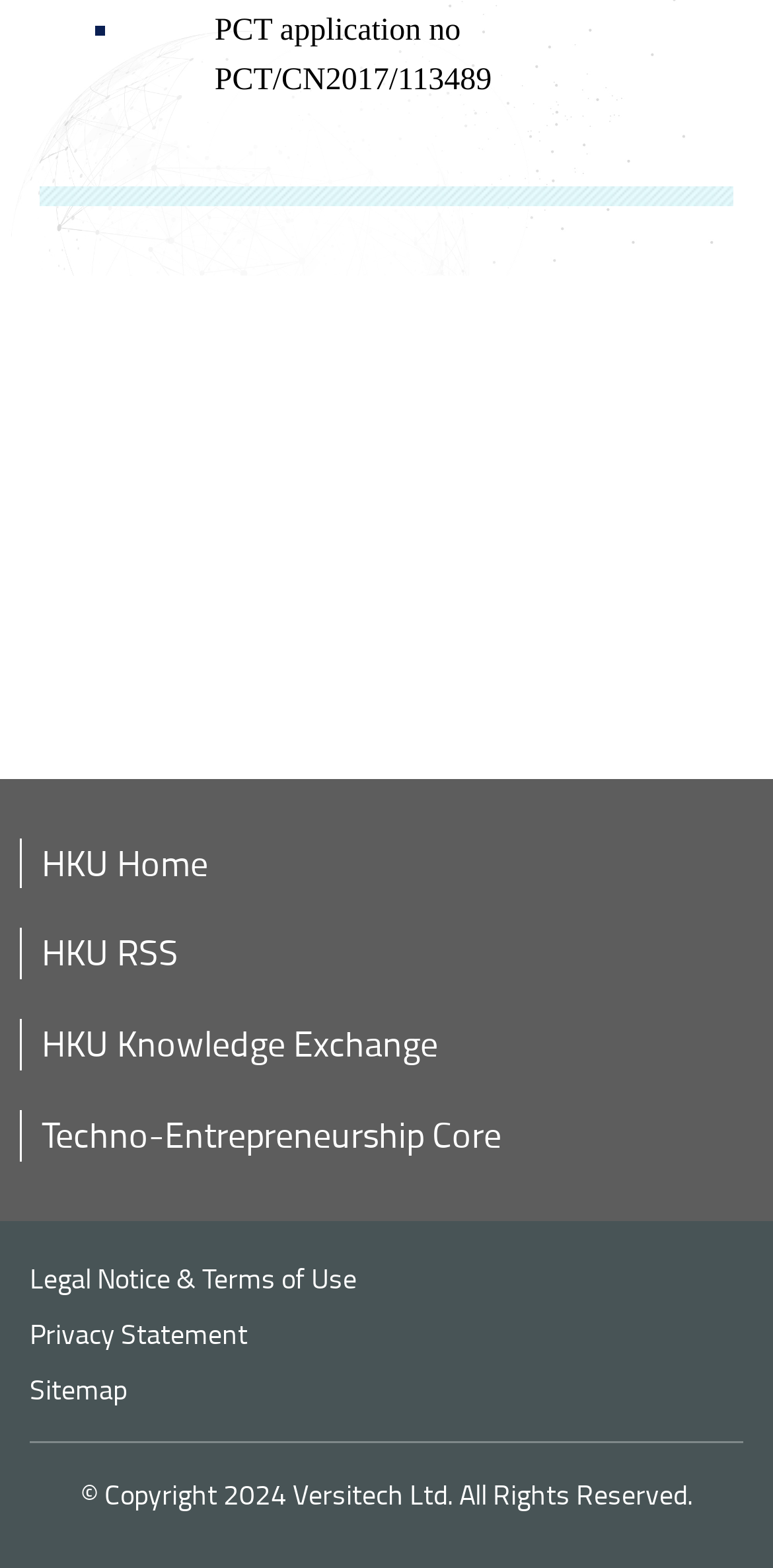Given the description of the UI element: "HKU Knowledge Exchange", predict the bounding box coordinates in the form of [left, top, right, bottom], with each value being a float between 0 and 1.

[0.054, 0.65, 0.567, 0.68]